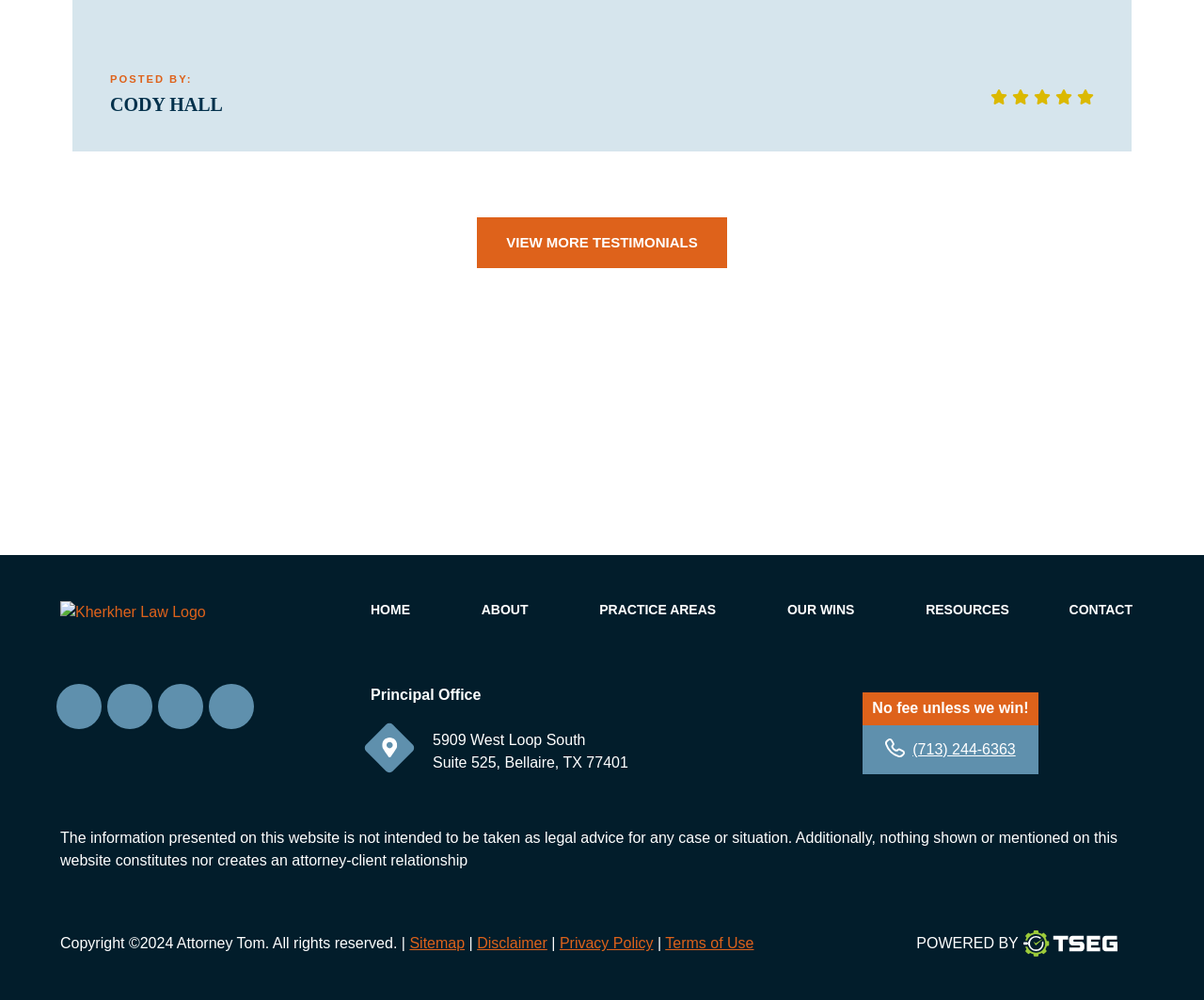Please provide a one-word or phrase answer to the question: 
What is the name of the law firm?

Kherkher Law